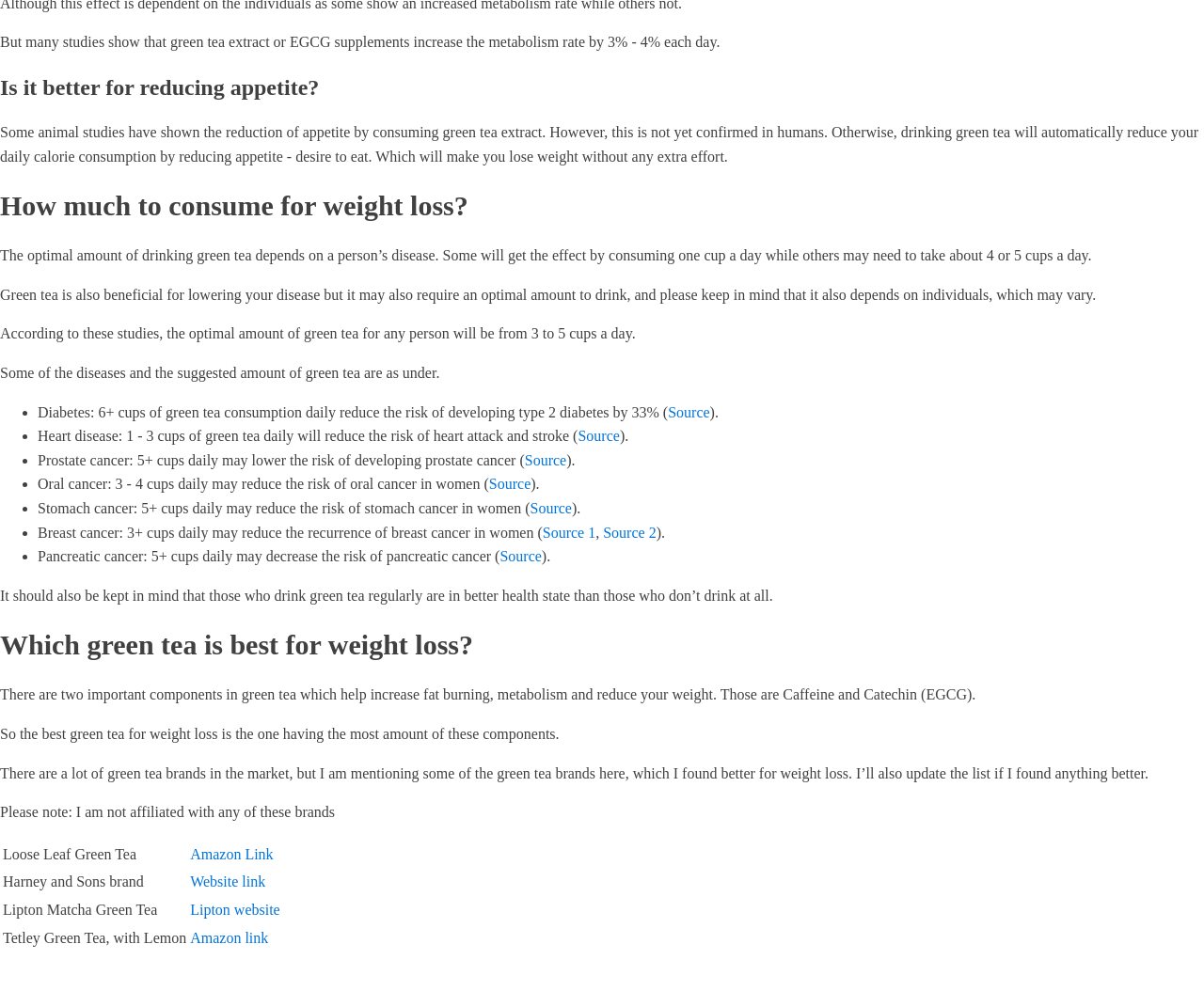Provide a brief response in the form of a single word or phrase:
How many cups of green tea should be consumed daily for weight loss?

3 to 5 cups